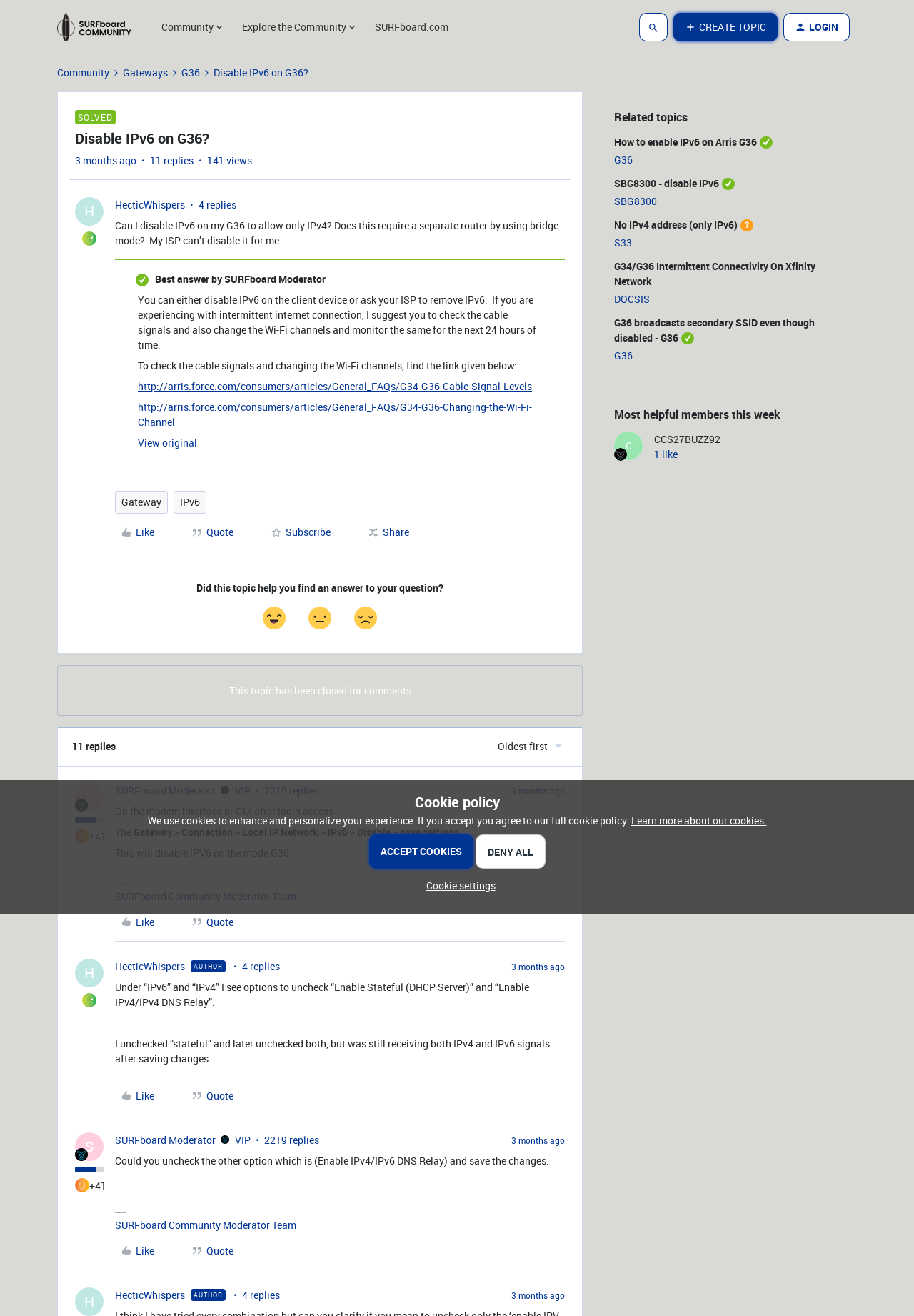Please locate the bounding box coordinates for the element that should be clicked to achieve the following instruction: "Read about Sacramento City College". Ensure the coordinates are given as four float numbers between 0 and 1, i.e., [left, top, right, bottom].

None